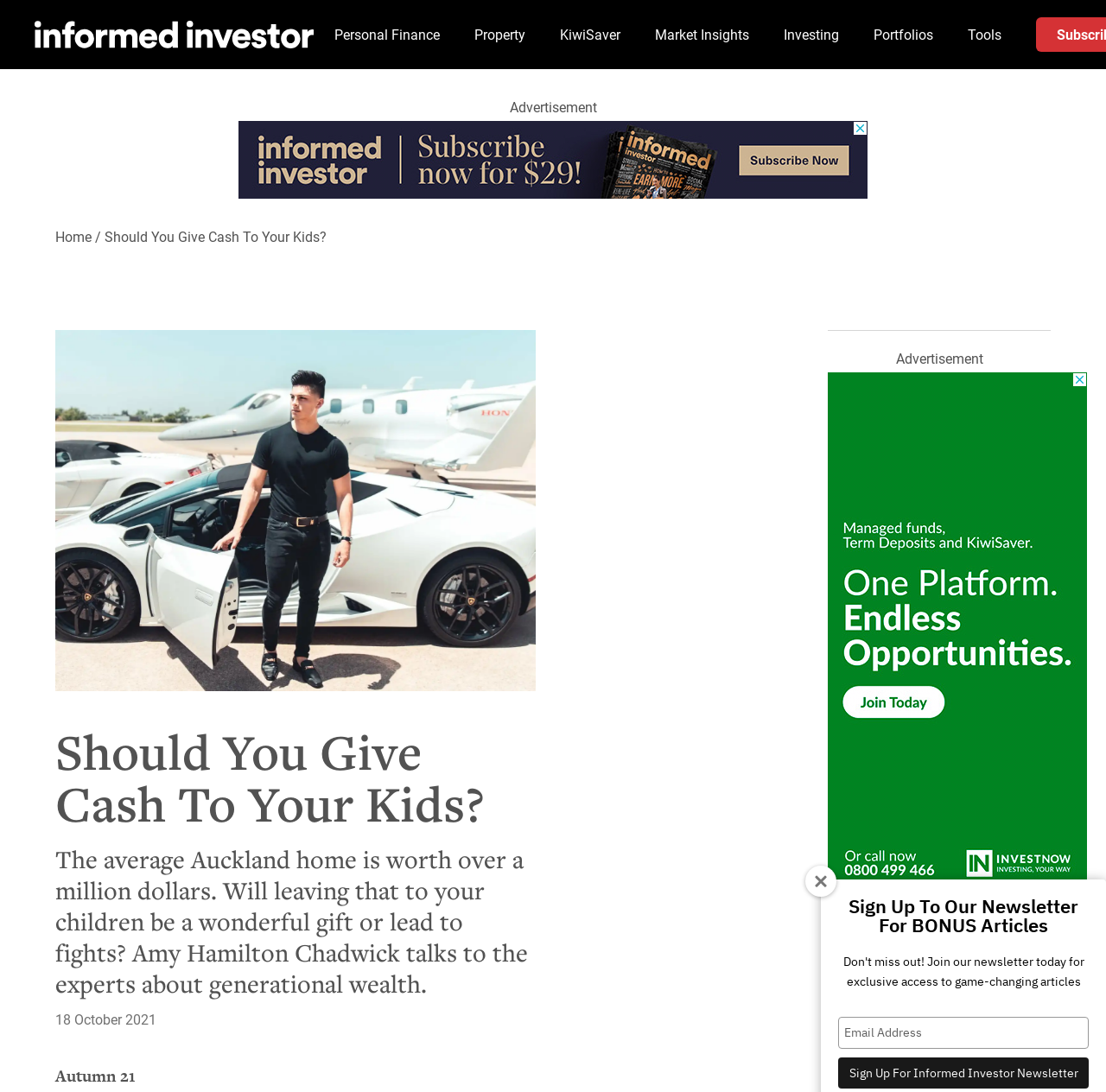Identify the bounding box coordinates of the clickable section necessary to follow the following instruction: "Enter email address". The coordinates should be presented as four float numbers from 0 to 1, i.e., [left, top, right, bottom].

[0.758, 0.931, 0.984, 0.96]